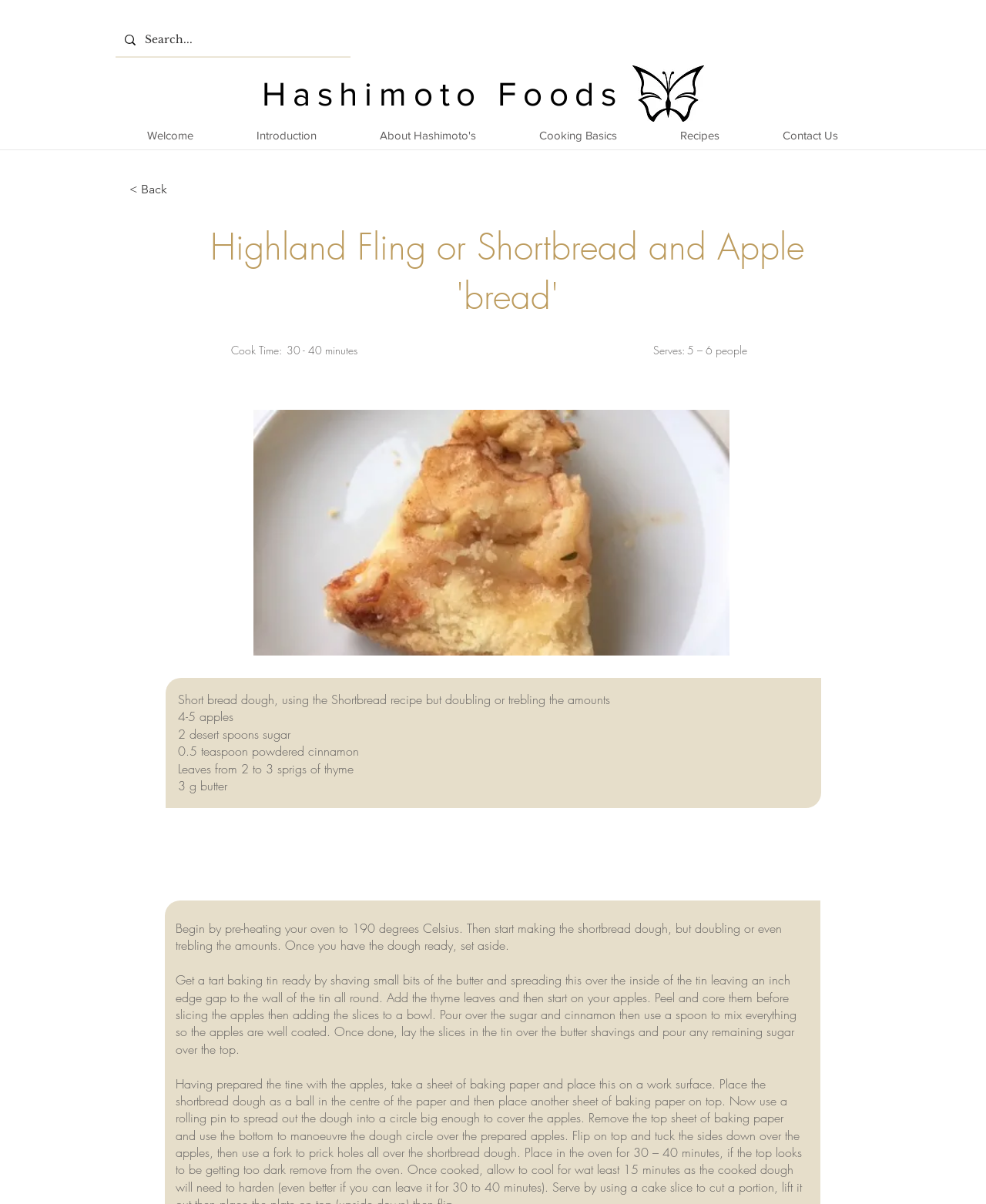Refer to the element description Cooking Basics and identify the corresponding bounding box in the screenshot. Format the coordinates as (top-left x, top-left y, bottom-right x, bottom-right y) with values in the range of 0 to 1.

[0.515, 0.101, 0.658, 0.124]